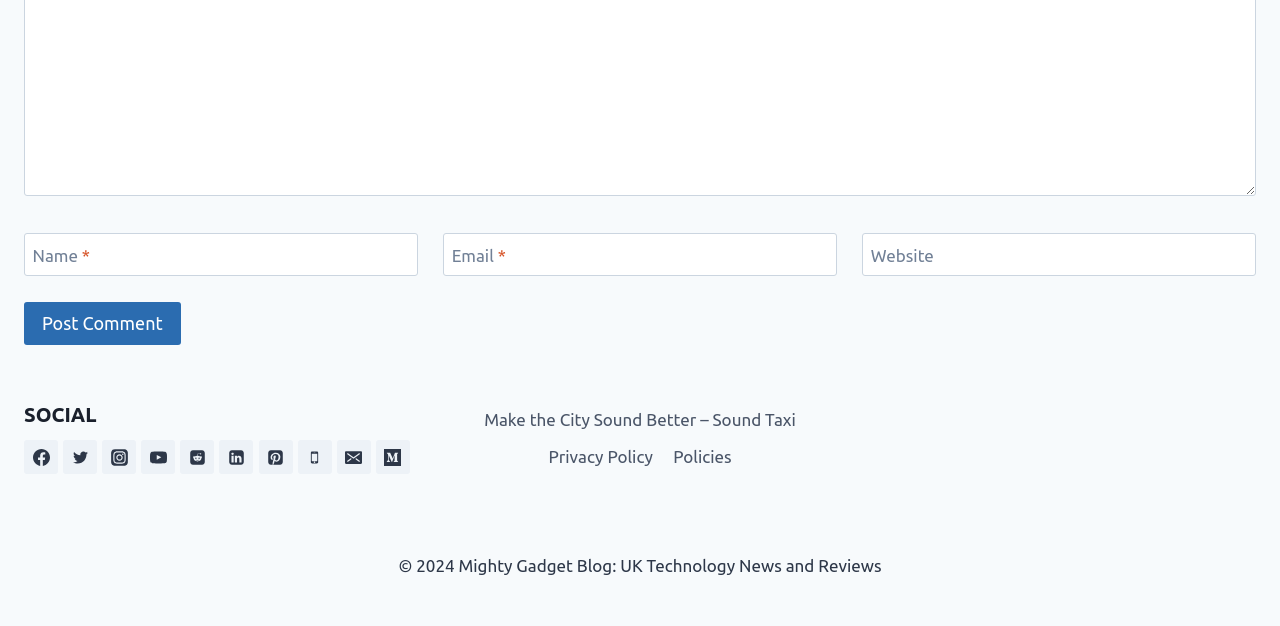Please determine the bounding box coordinates of the area that needs to be clicked to complete this task: 'Enter your email'. The coordinates must be four float numbers between 0 and 1, formatted as [left, top, right, bottom].

[0.346, 0.373, 0.654, 0.441]